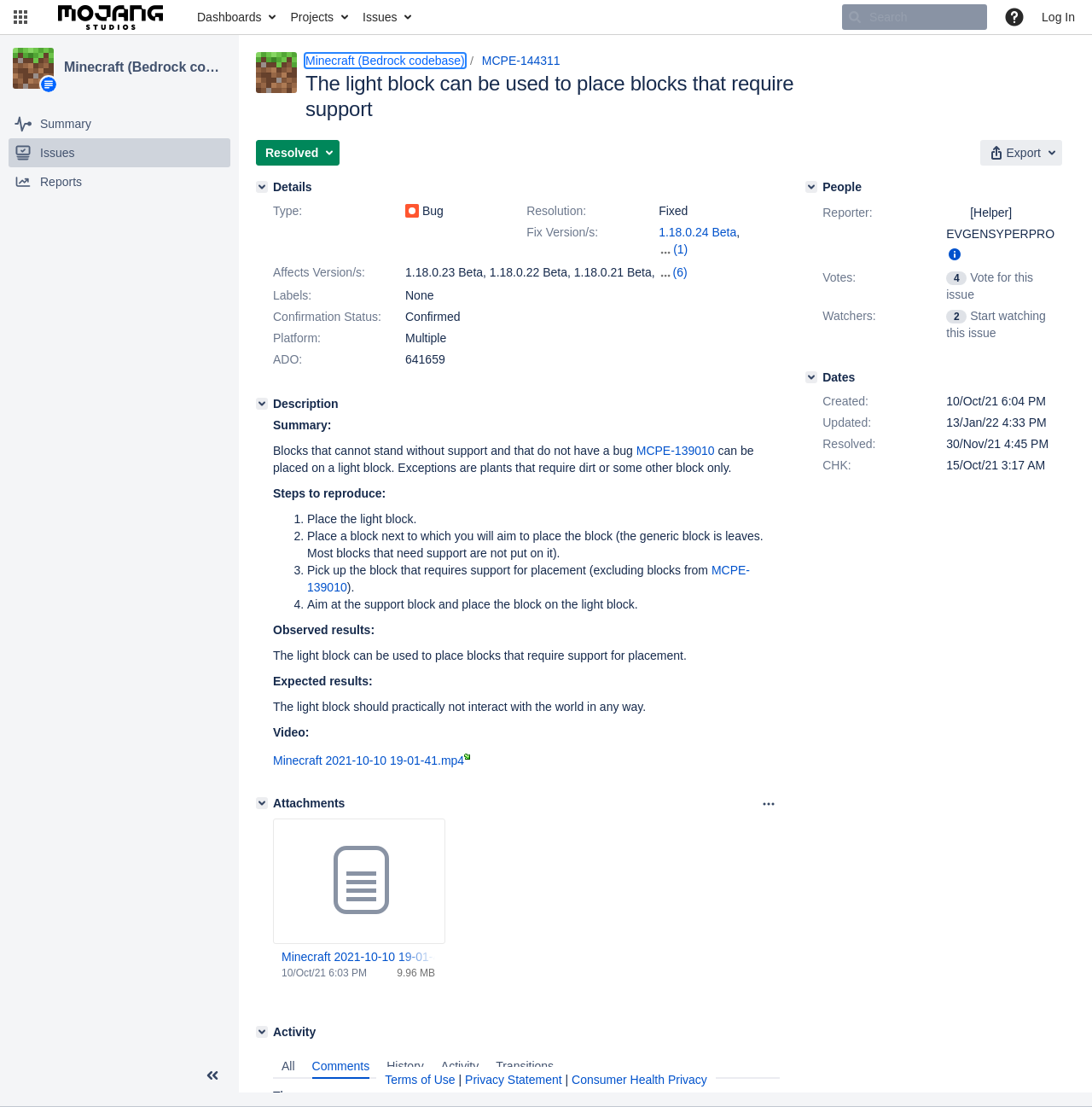Using the details from the image, please elaborate on the following question: What is the status of the confirmation?

I found the answer by looking at the text 'Confirmation Status: Confirmed' which is located in the details section of the issue.